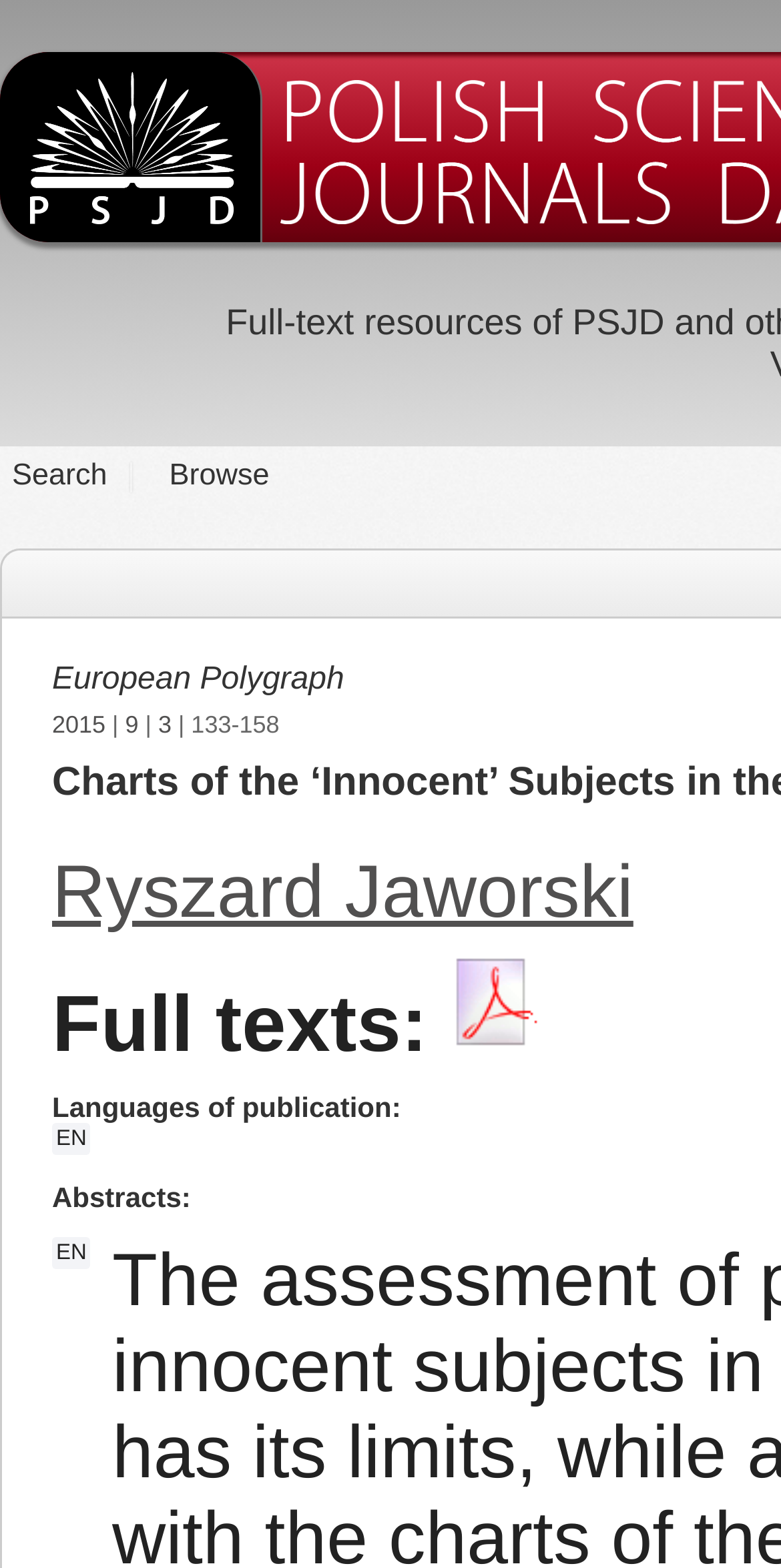What is the first option in the language of publication?
Examine the image closely and answer the question with as much detail as possible.

I looked at the section 'Languages of publication' and found the first option listed as 'EN', which stands for English.